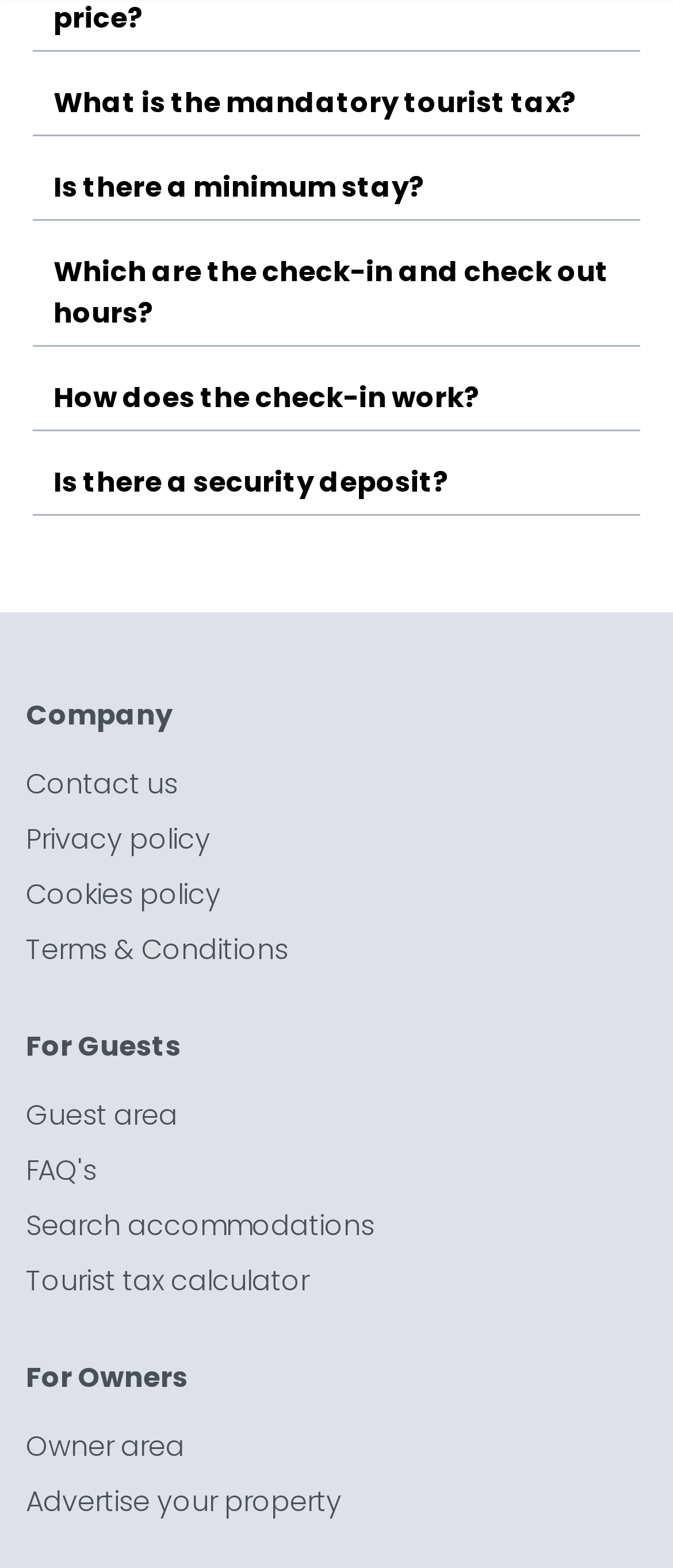Locate the bounding box coordinates of the area that needs to be clicked to fulfill the following instruction: "Click on 'Contact us' button". The coordinates should be in the format of four float numbers between 0 and 1, namely [left, top, right, bottom].

[0.038, 0.488, 0.962, 0.514]